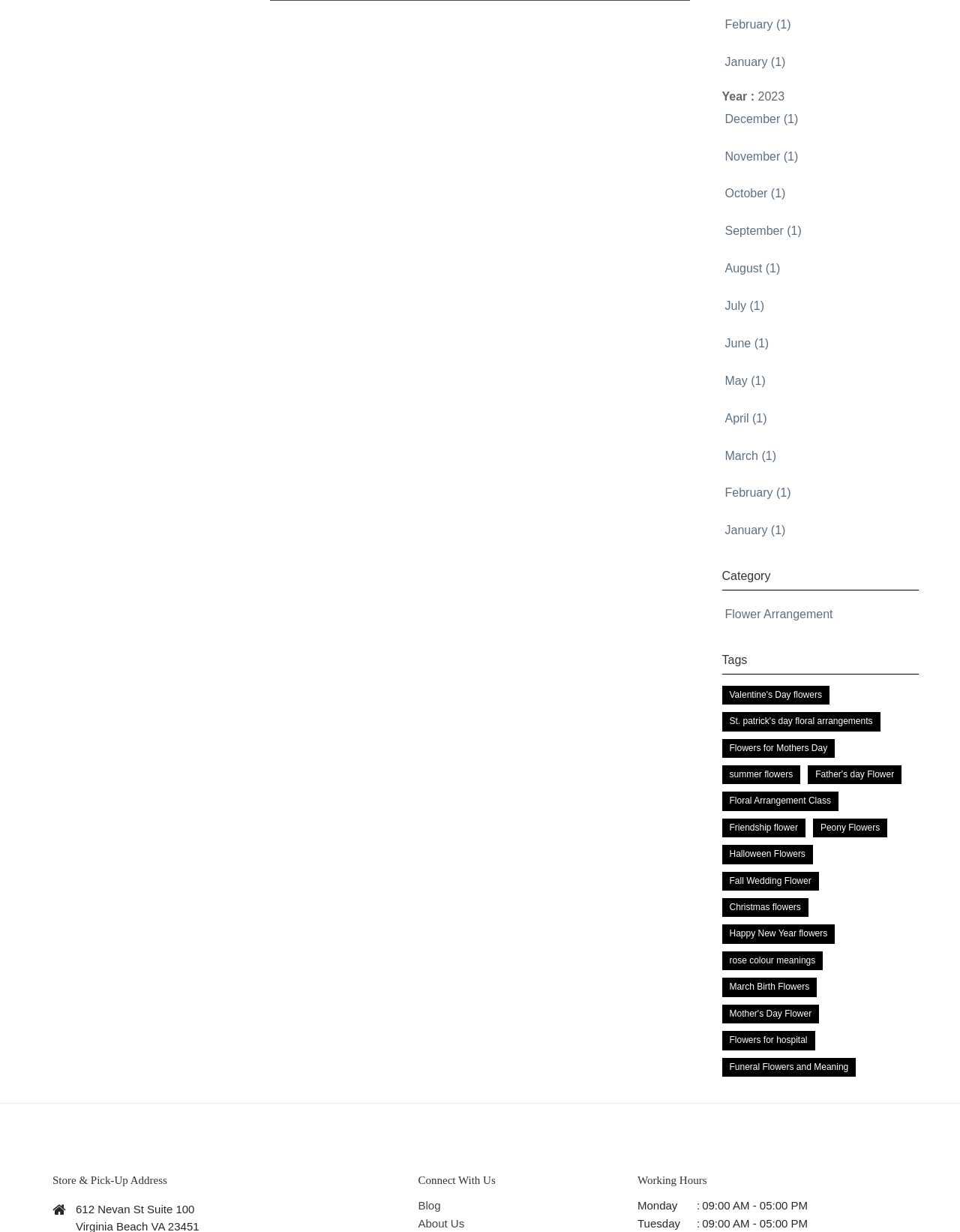Please find the bounding box for the following UI element description. Provide the coordinates in (top-left x, top-left y, bottom-right x, bottom-right y) format, with values between 0 and 1: rose colour meanings

[0.752, 0.772, 0.857, 0.788]